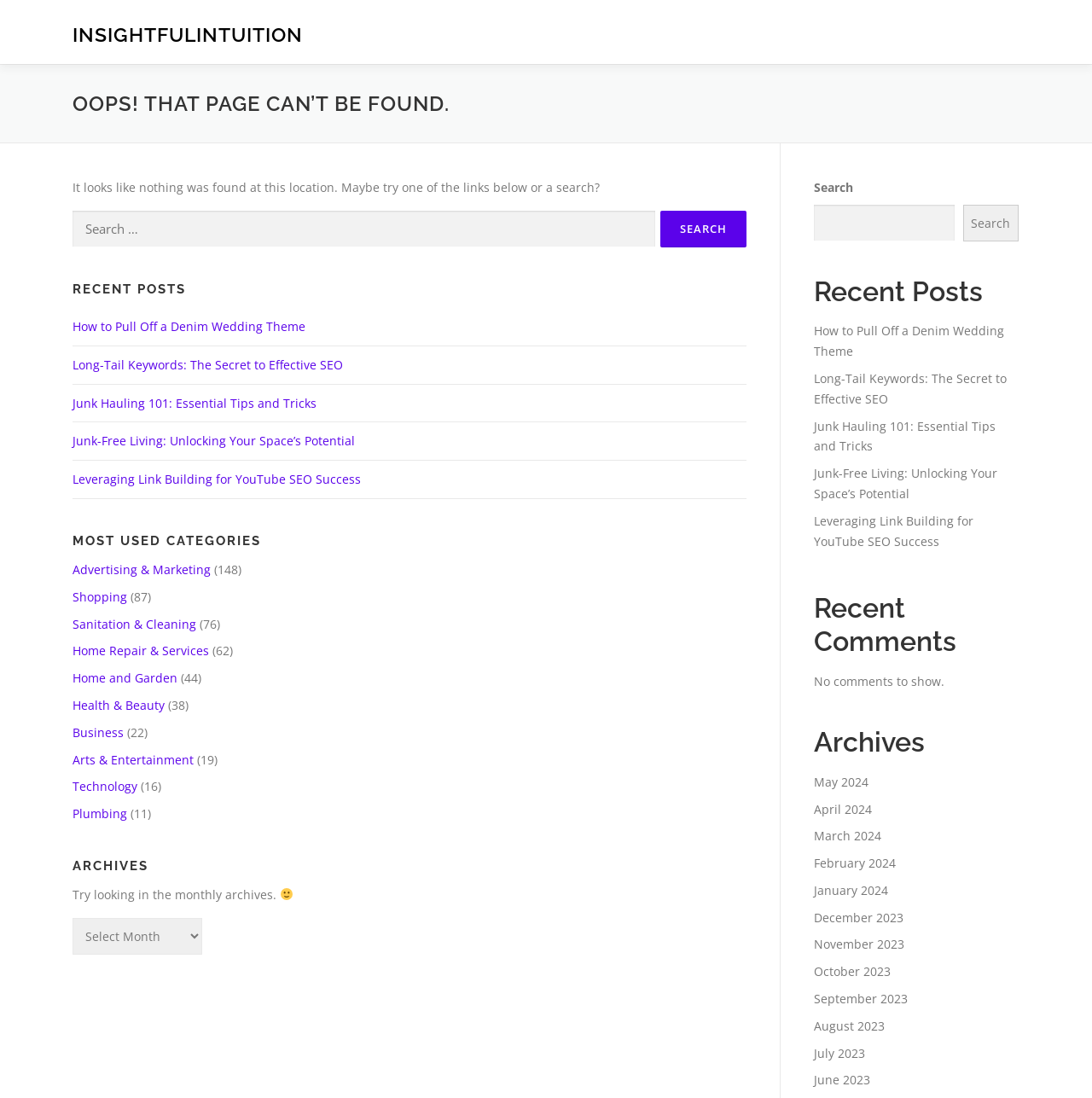Identify the bounding box coordinates for the element that needs to be clicked to fulfill this instruction: "Search for something". Provide the coordinates in the format of four float numbers between 0 and 1: [left, top, right, bottom].

[0.066, 0.192, 0.684, 0.225]